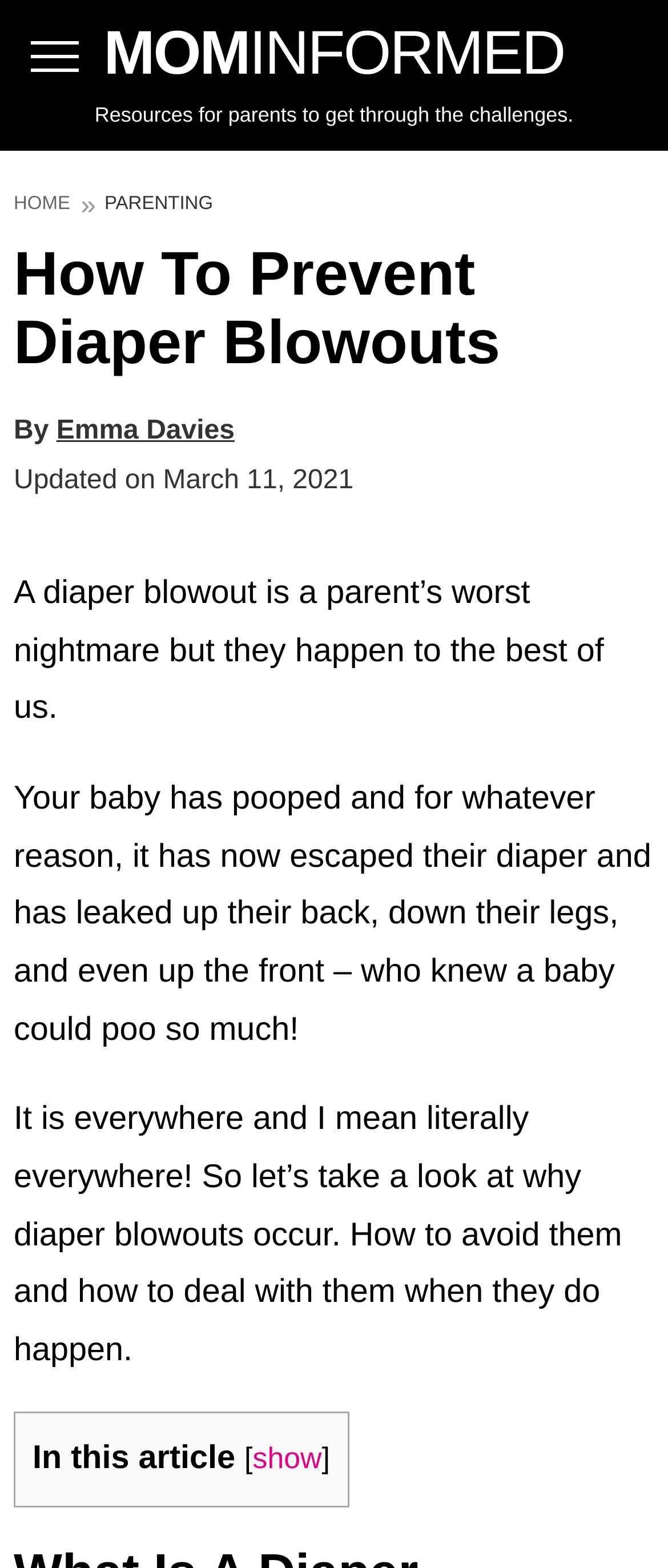Please identify the primary heading on the webpage and return its text.

How To Prevent Diaper Blowouts